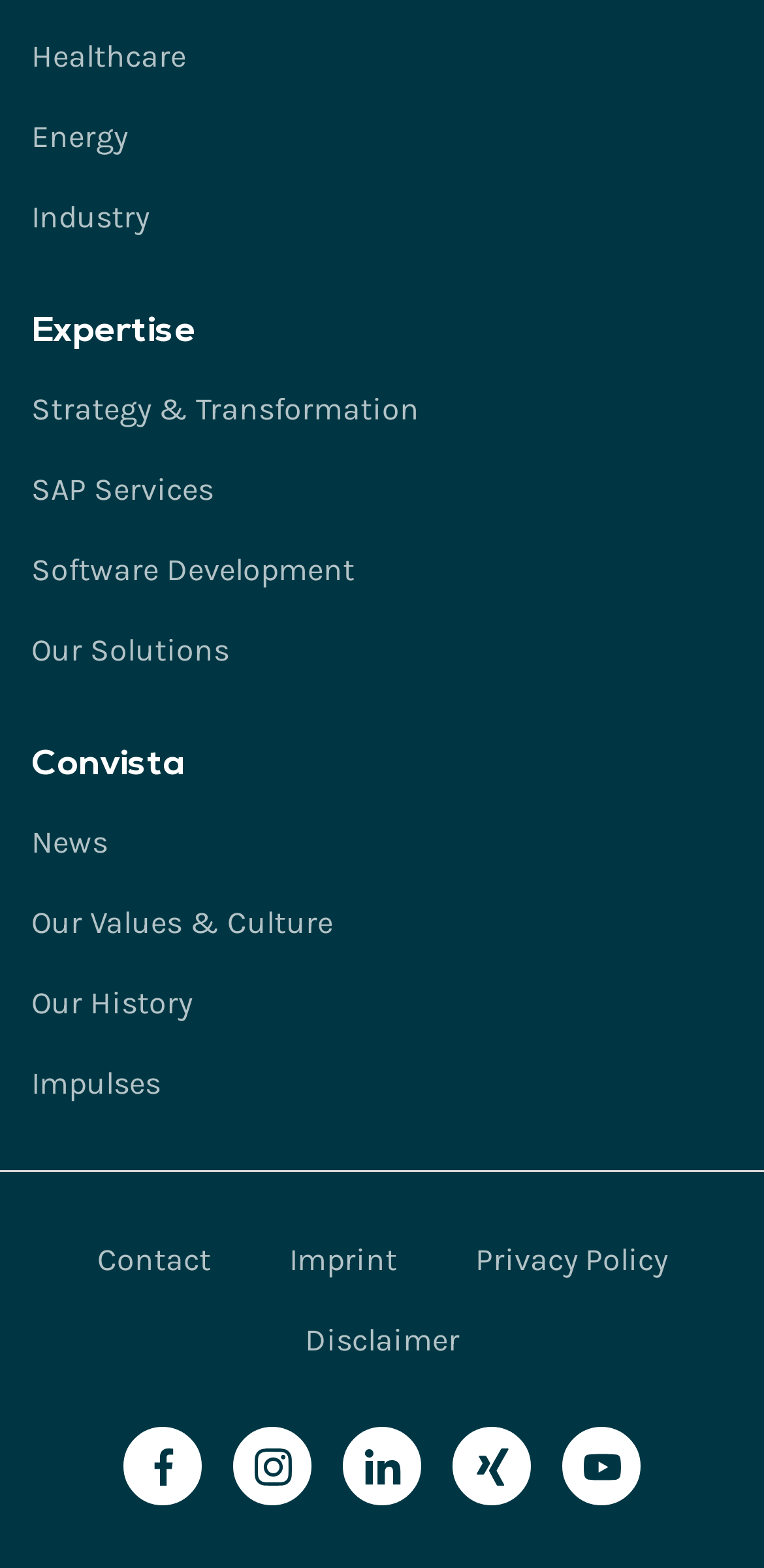Locate the bounding box coordinates of the element you need to click to accomplish the task described by this instruction: "Read the Privacy Policy".

[0.622, 0.792, 0.873, 0.816]